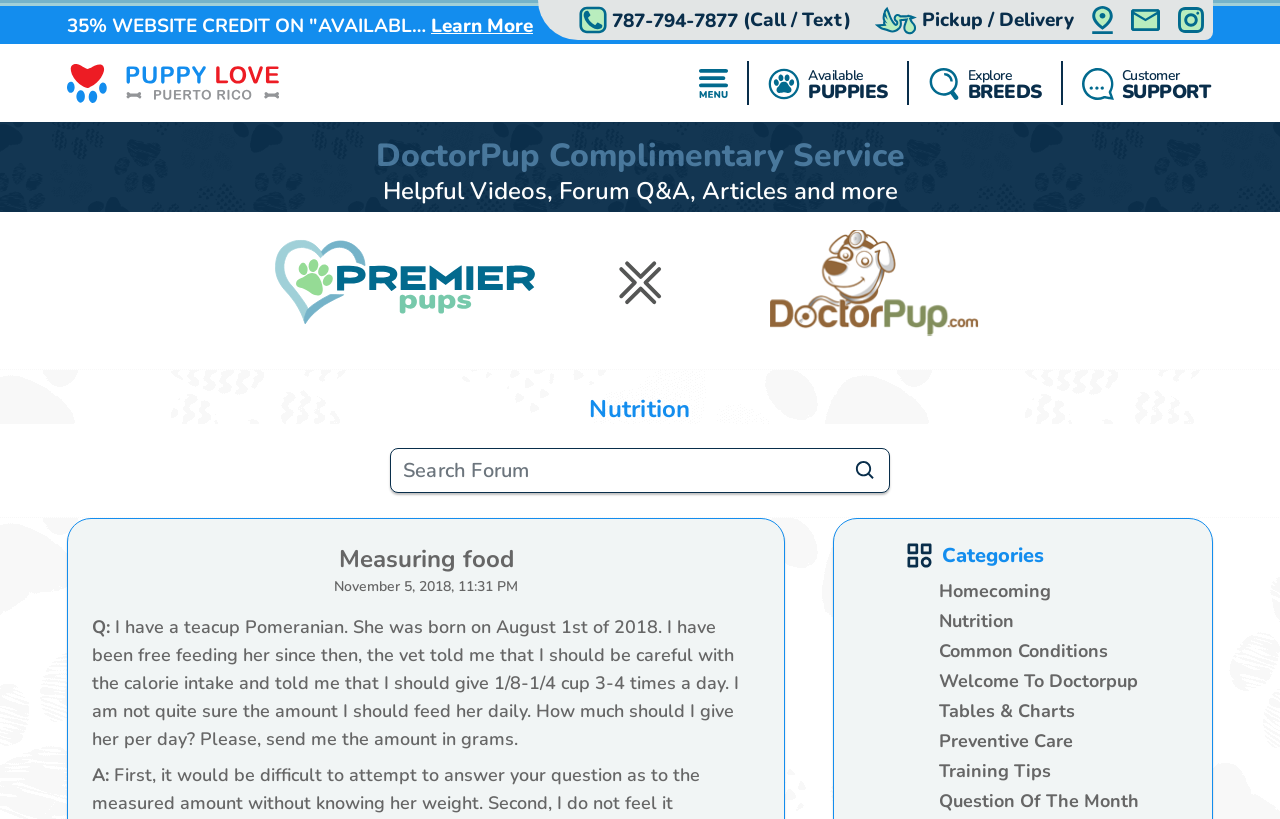Can you specify the bounding box coordinates of the area that needs to be clicked to fulfill the following instruction: "Search the forum"?

[0.315, 0.558, 0.667, 0.591]